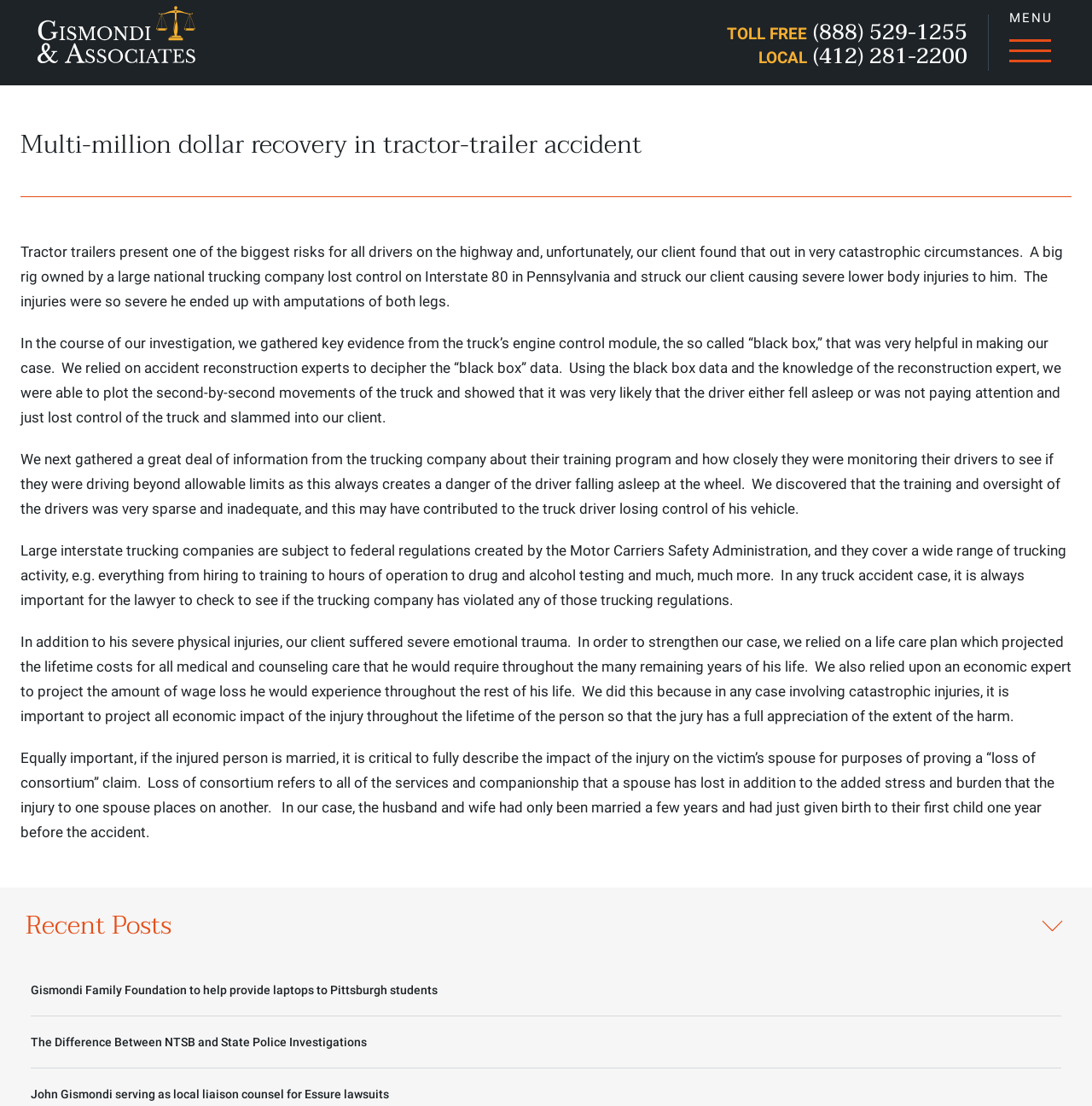Find the coordinates for the bounding box of the element with this description: "name="s" placeholder="Search for products"".

None